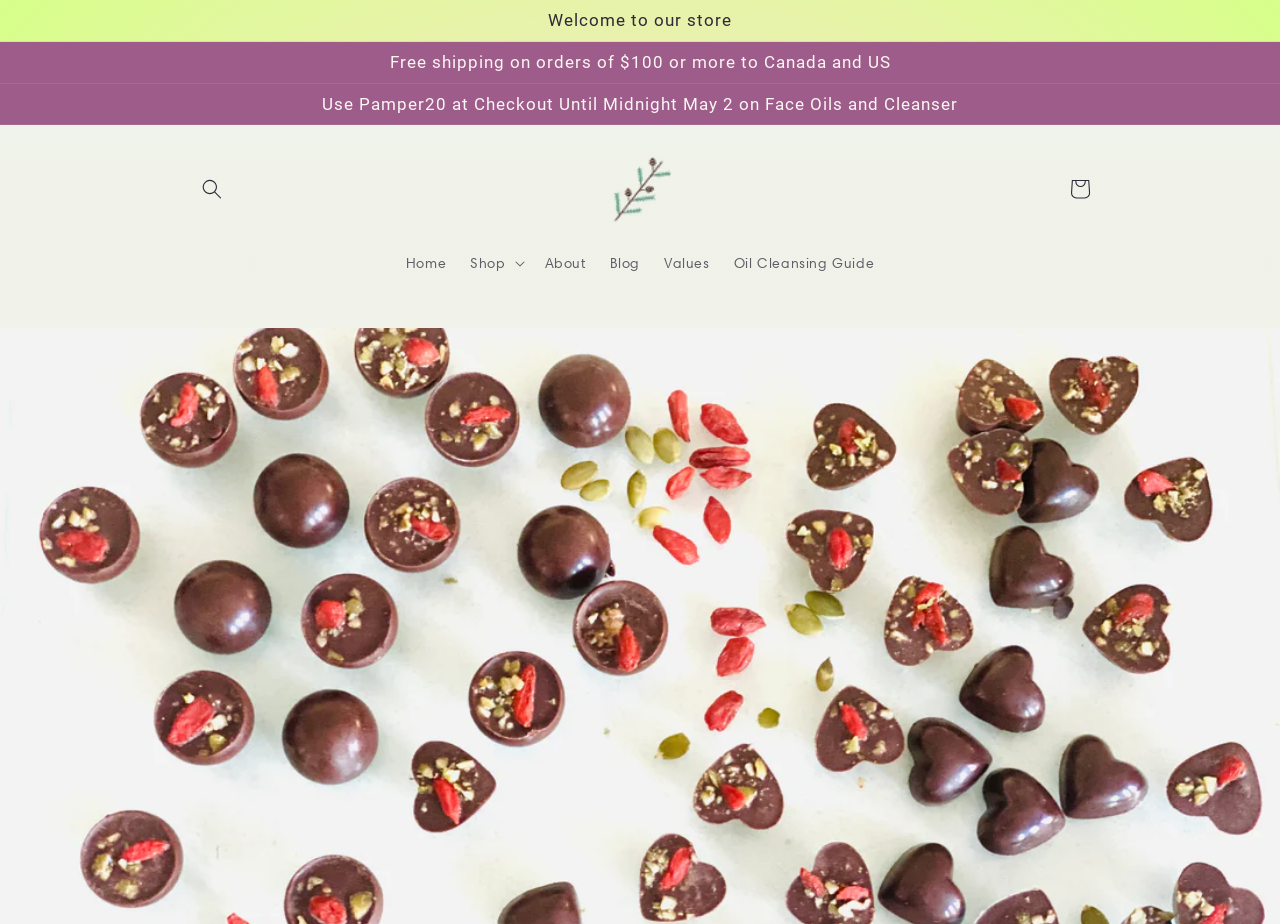What is the store's name?
Use the information from the screenshot to give a comprehensive response to the question.

I determined the store's name by looking at the link element with the text 'Nurtur Health' and an accompanying image, which suggests it's the logo or branding of the store.